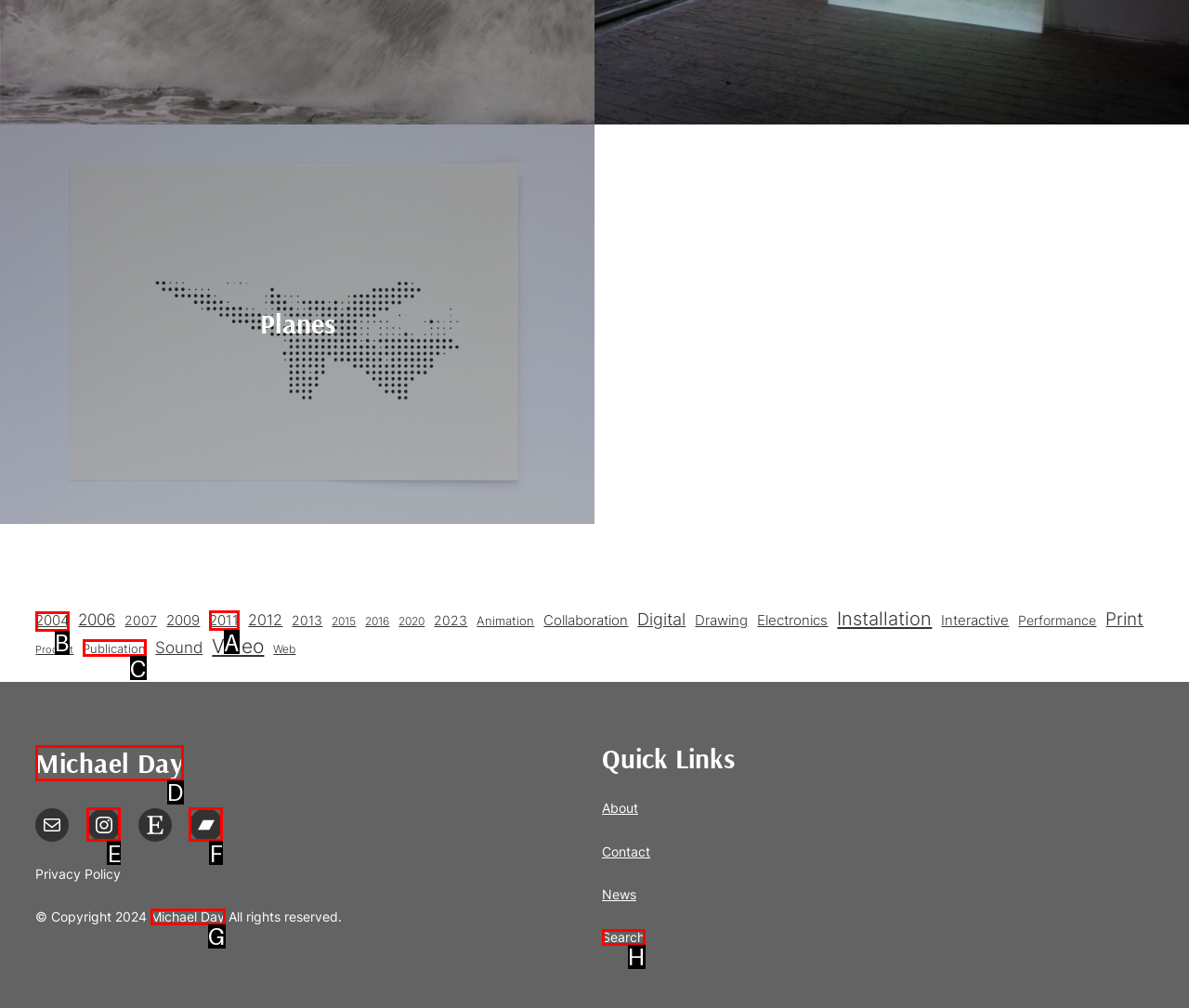Select the letter of the element you need to click to complete this task: Click Financial Management
Answer using the letter from the specified choices.

None